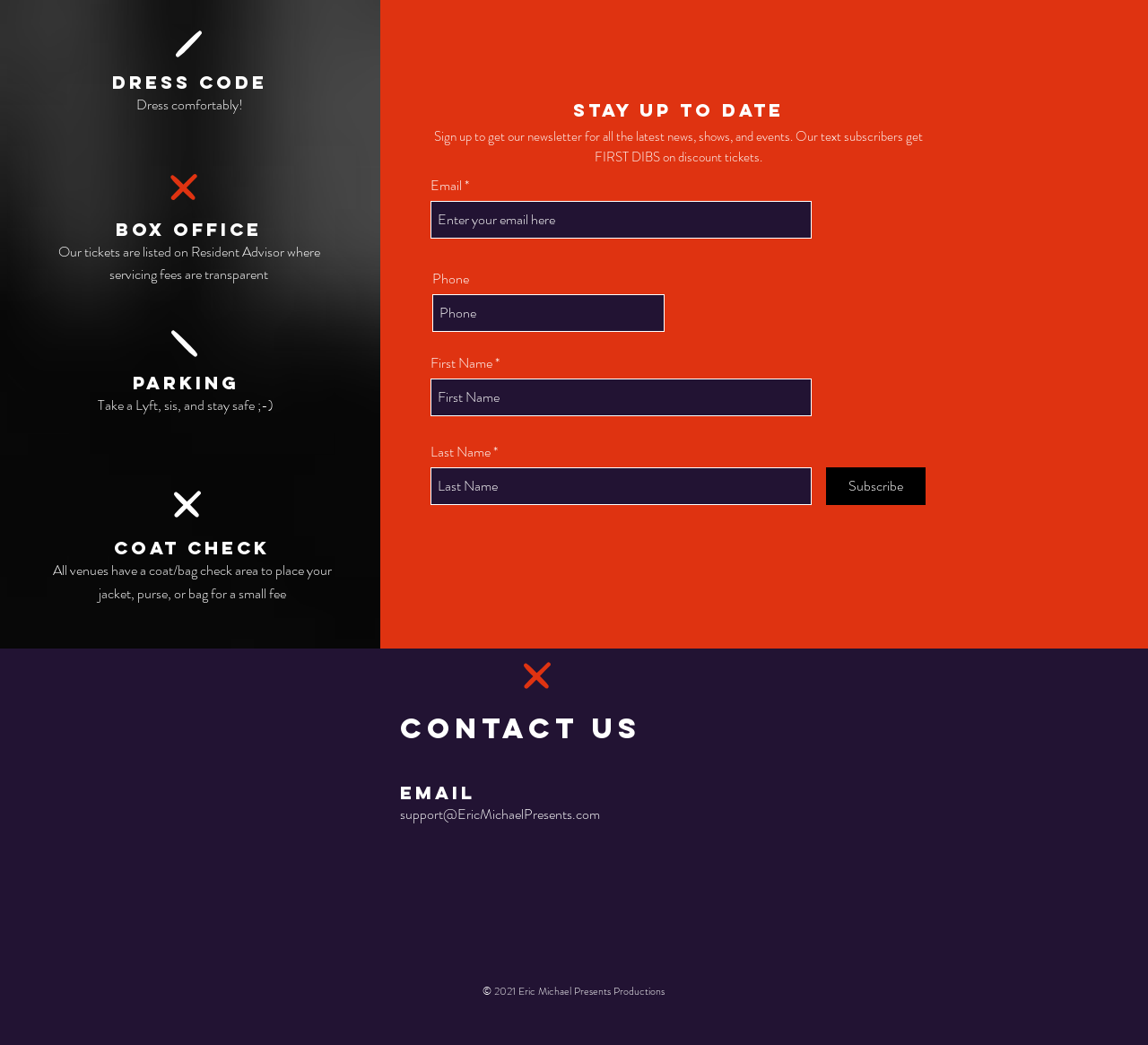Predict the bounding box coordinates for the UI element described as: "aria-label="Instagram"". The coordinates should be four float numbers between 0 and 1, presented as [left, top, right, bottom].

[0.388, 0.83, 0.416, 0.86]